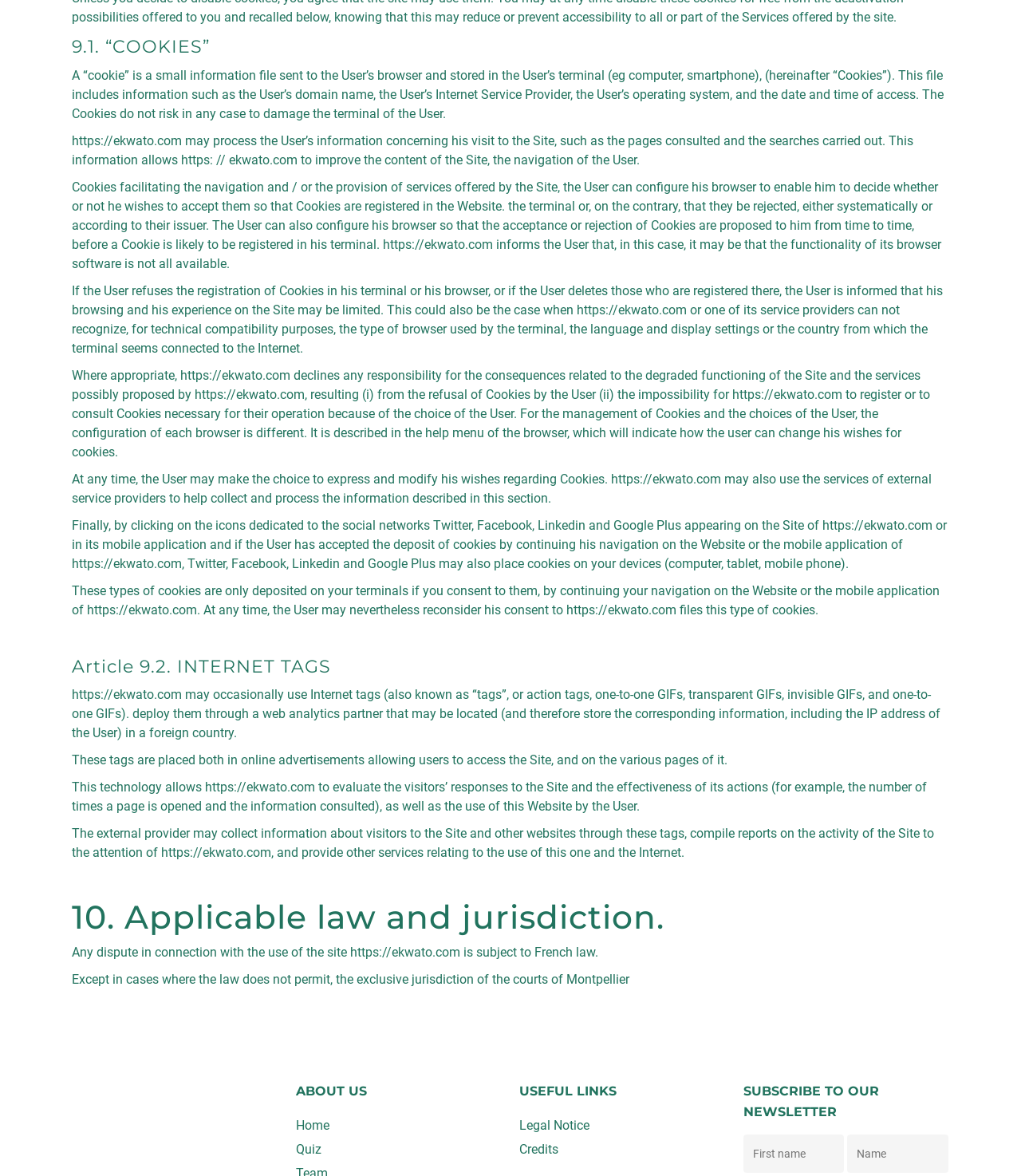What is the applicable law for disputes related to this website?
Answer the question in a detailed and comprehensive manner.

The text states that any dispute in connection with the use of the website is subject to French law, except in cases where the law does not permit.